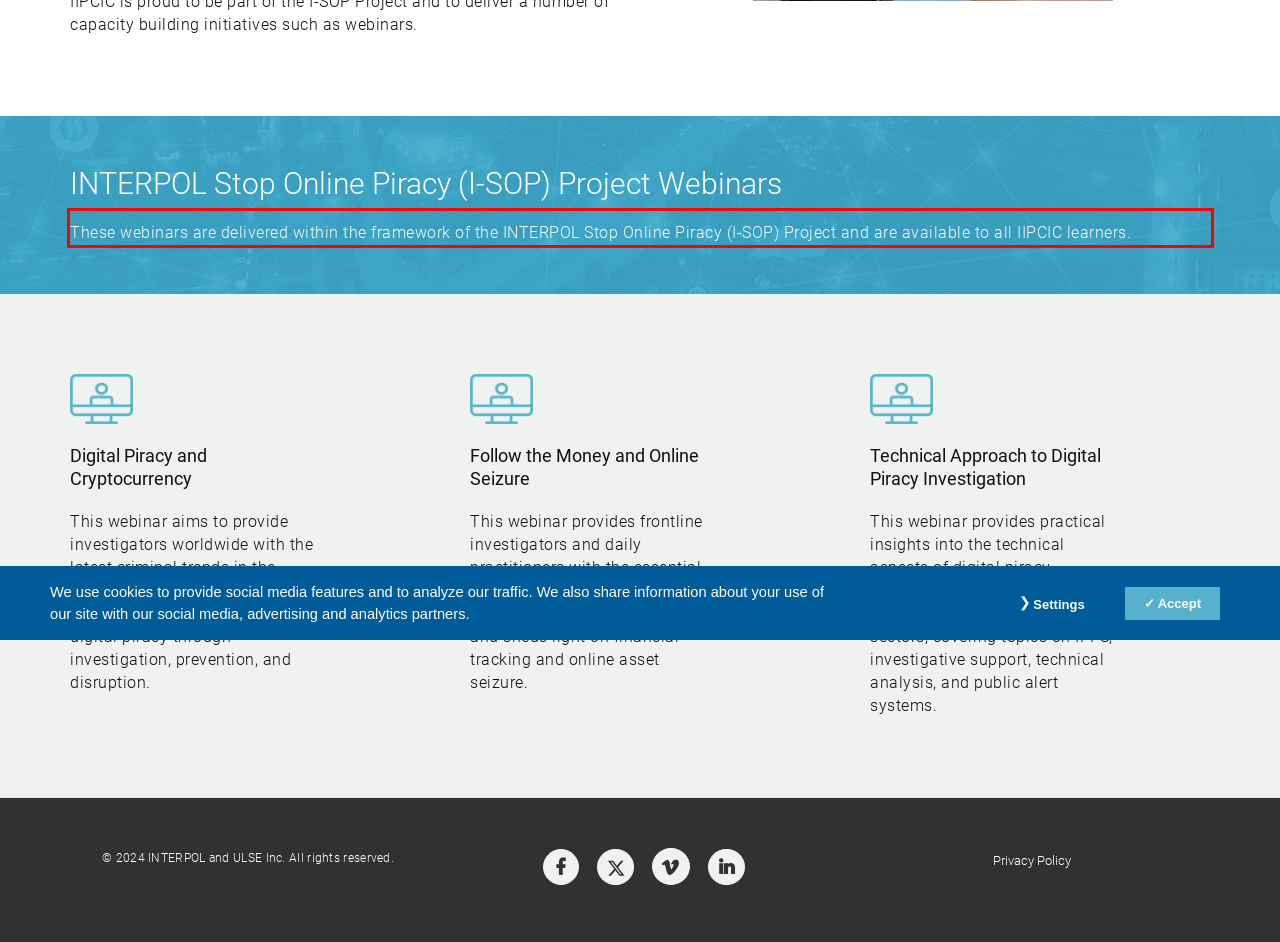Given a webpage screenshot, identify the text inside the red bounding box using OCR and extract it.

These webinars are delivered within the framework of the INTERPOL Stop Online Piracy (I-SOP) Project and are available to all IIPCIC learners.